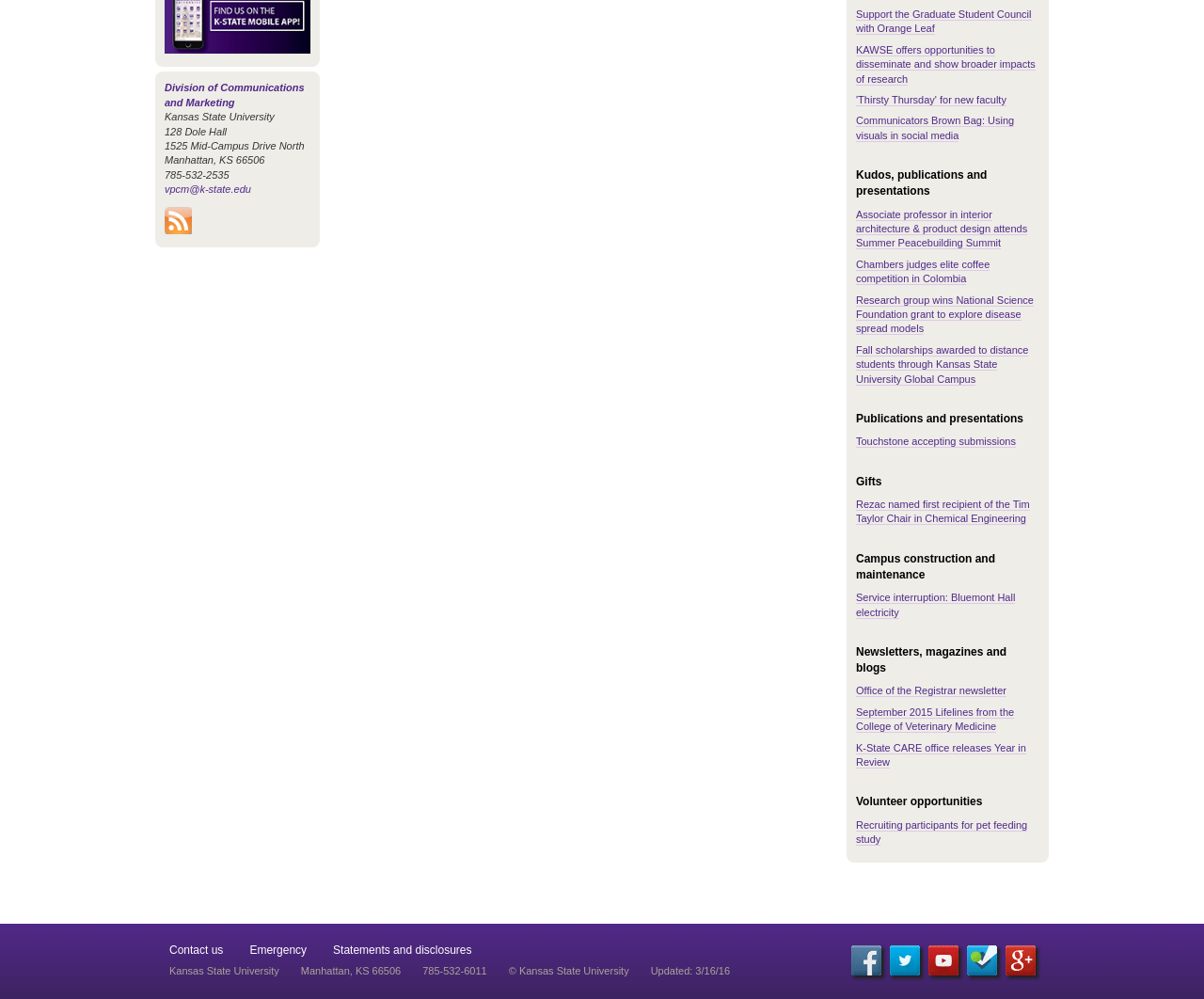Specify the bounding box coordinates (top-left x, top-left y, bottom-right x, bottom-right y) of the UI element in the screenshot that matches this description: Touchstone accepting submissions

[0.711, 0.436, 0.844, 0.448]